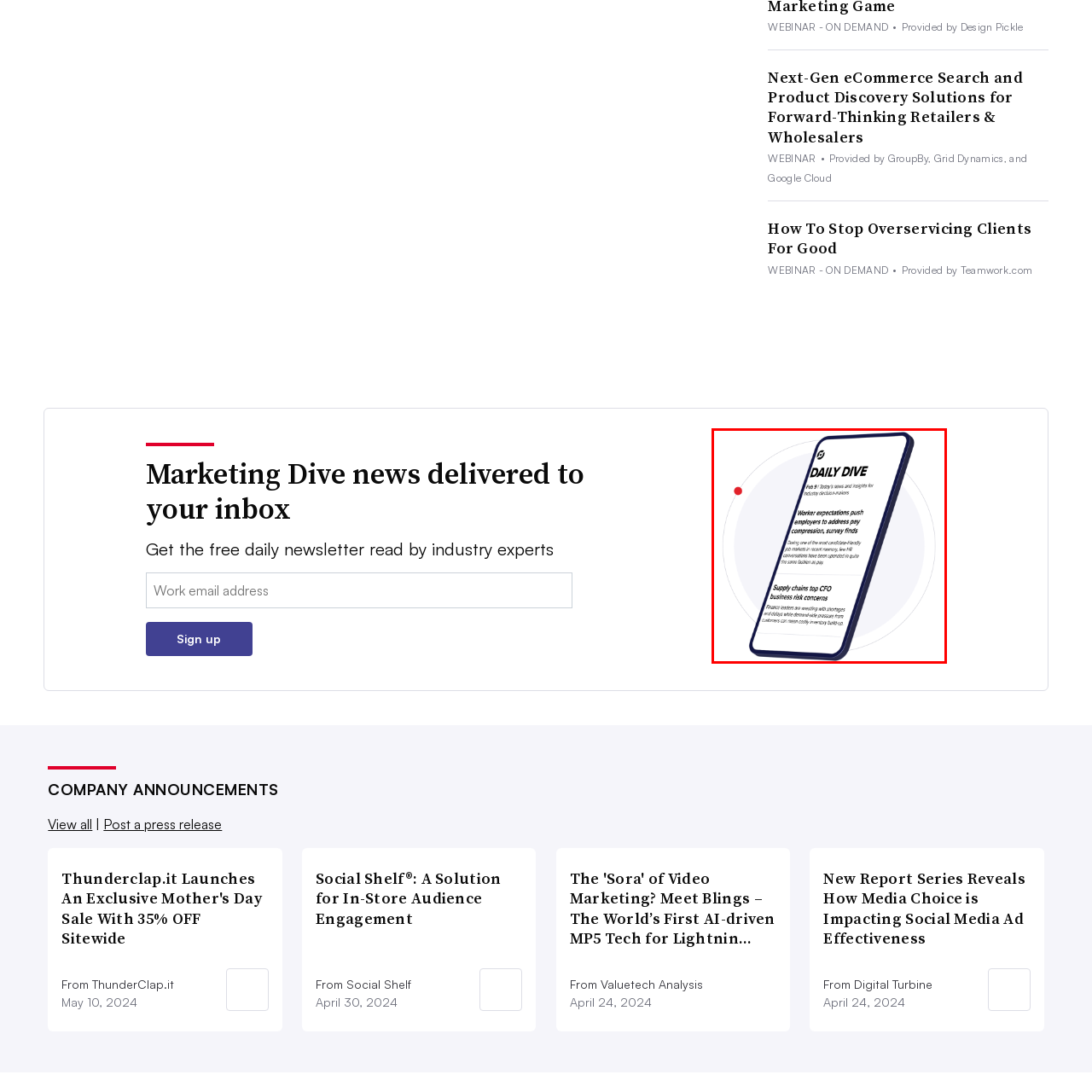What is the focus of the newsletter's design?
Take a close look at the image highlighted by the red bounding box and answer the question thoroughly based on the details you see.

The modern and visually appealing design of the newsletter suggests that it is focused on making it easy for professionals to access and read timely news and insights.